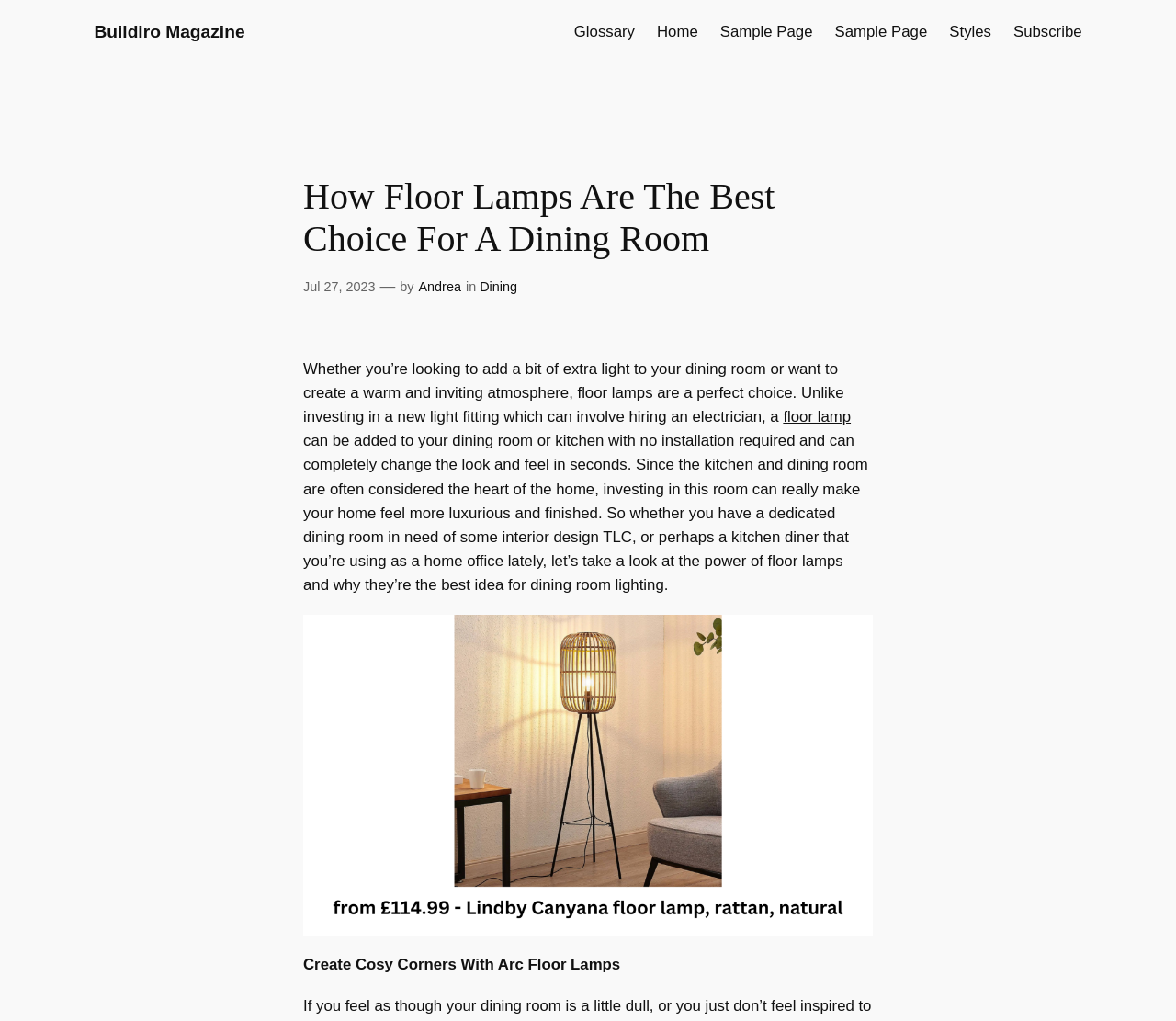What is the headline of the webpage?

How Floor Lamps Are The Best Choice For A Dining Room